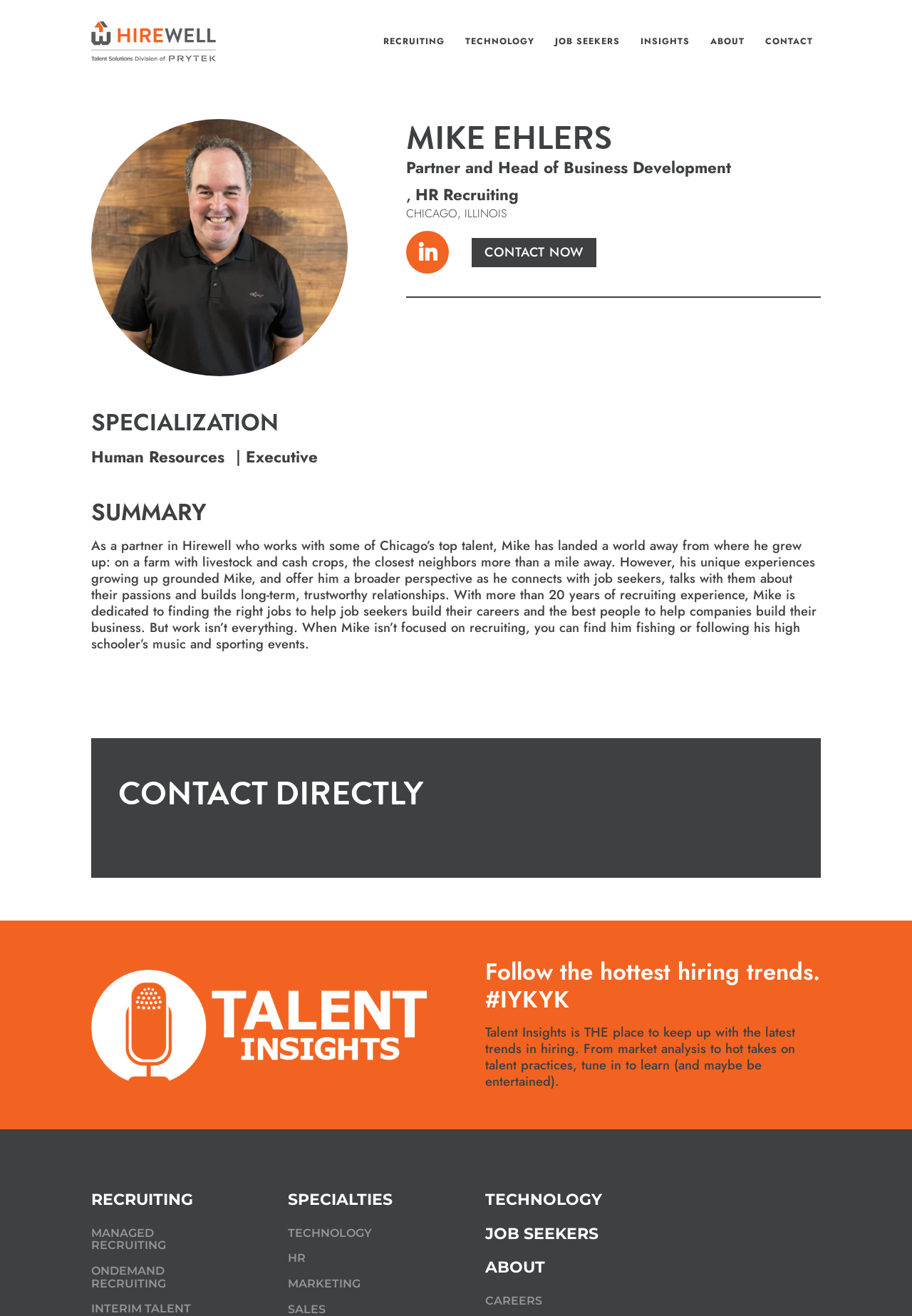What is Mike's specialization?
Using the visual information, reply with a single word or short phrase.

Human Resources, Executive